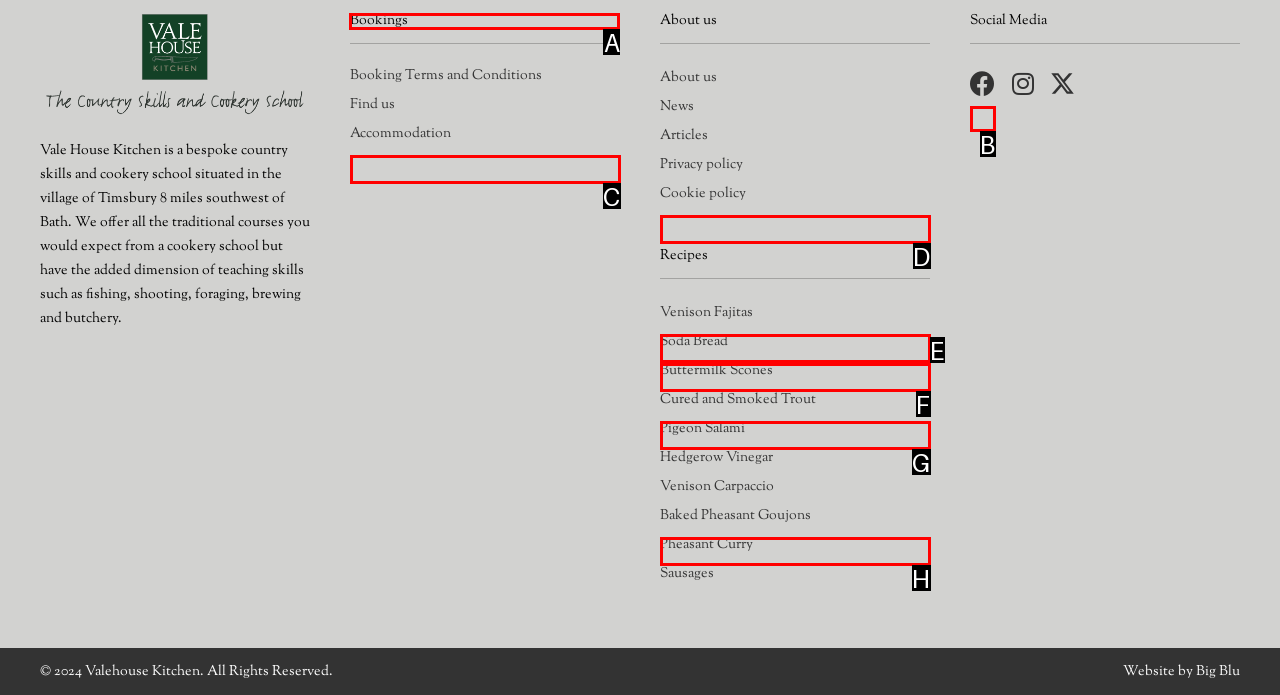Determine the appropriate lettered choice for the task: Click on Bookings. Reply with the correct letter.

A